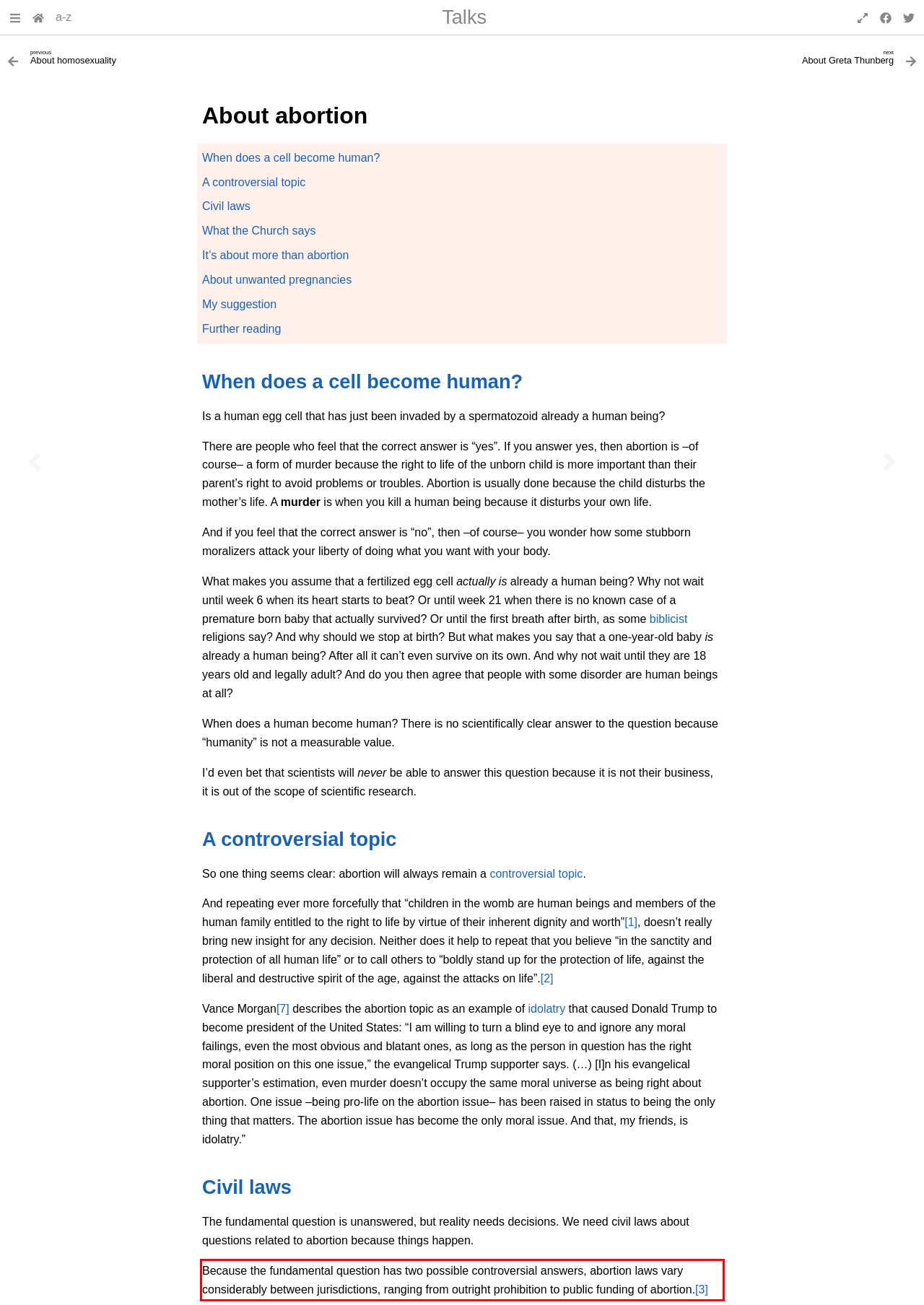You have a screenshot of a webpage with a UI element highlighted by a red bounding box. Use OCR to obtain the text within this highlighted area.

Because the fundamental question has two possible controversial answers, abortion laws vary considerably between jurisdictions, ranging from outright prohibition to public funding of abortion.[3]